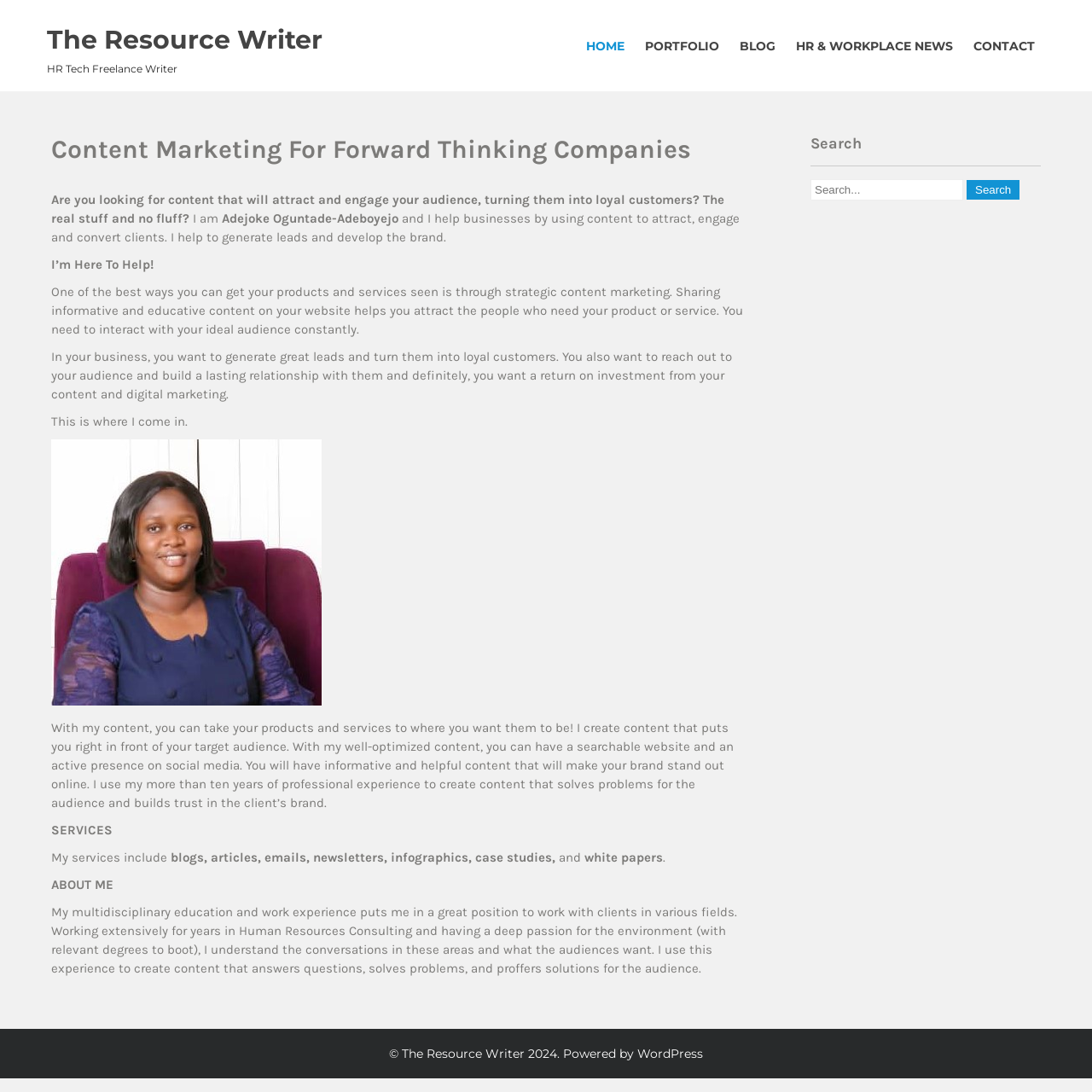Please provide a short answer using a single word or phrase for the question:
What services does the writer offer?

Content marketing services